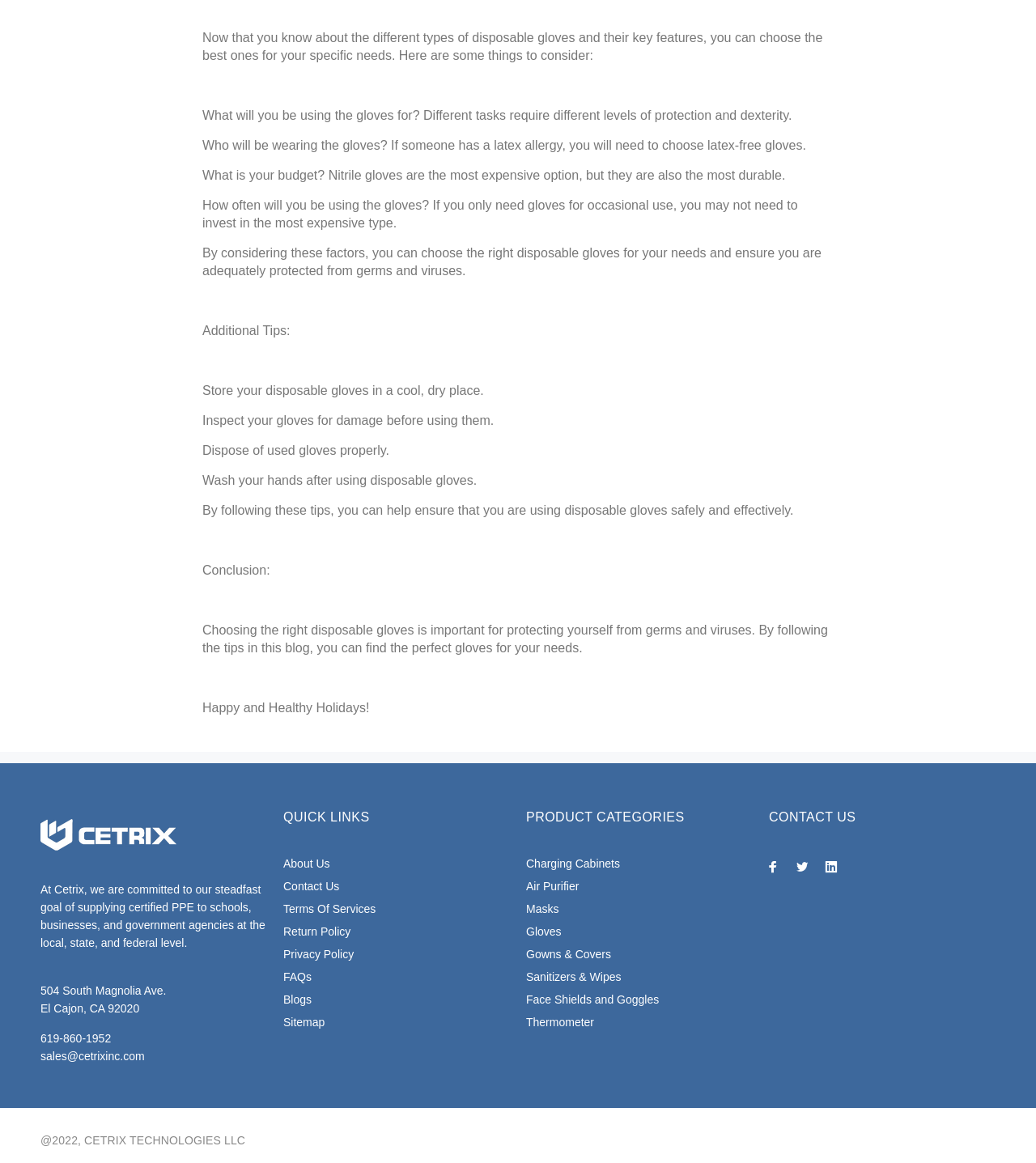Using the provided element description: "Save & Exit", identify the bounding box coordinates. The coordinates should be four floats between 0 and 1 in the order [left, top, right, bottom].

None